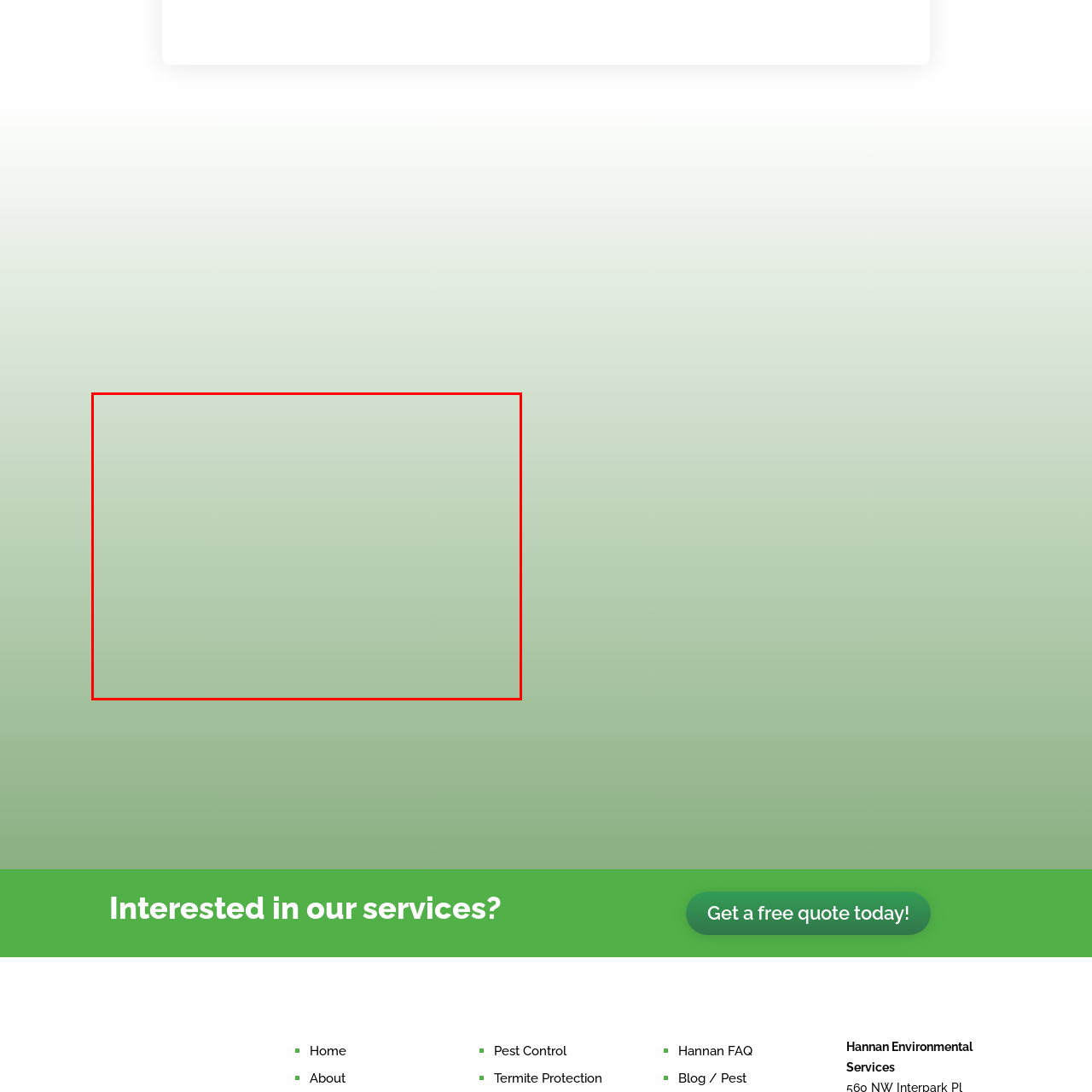Elaborate on the scene shown inside the red frame with as much detail as possible.

The image showcases a truck belonging to Hannan Environmental Services, a company specializing in pest control, termite treatments, and lawn services. The vehicle is prominently branded, reinforcing the company's commitment to quality and customer satisfaction. With over 20 years of experience serving the Treasure Coast, Hannan Environmental Services emphasizes its certified, licensed, and insured status, ensuring peace of mind for customers. This visual element is part of their broader message, highlighting a 100% service guarantee and inviting potential clients to make an appointment. The overall design conveys professionalism and reliability, aimed at instilling confidence in their pest control offerings.